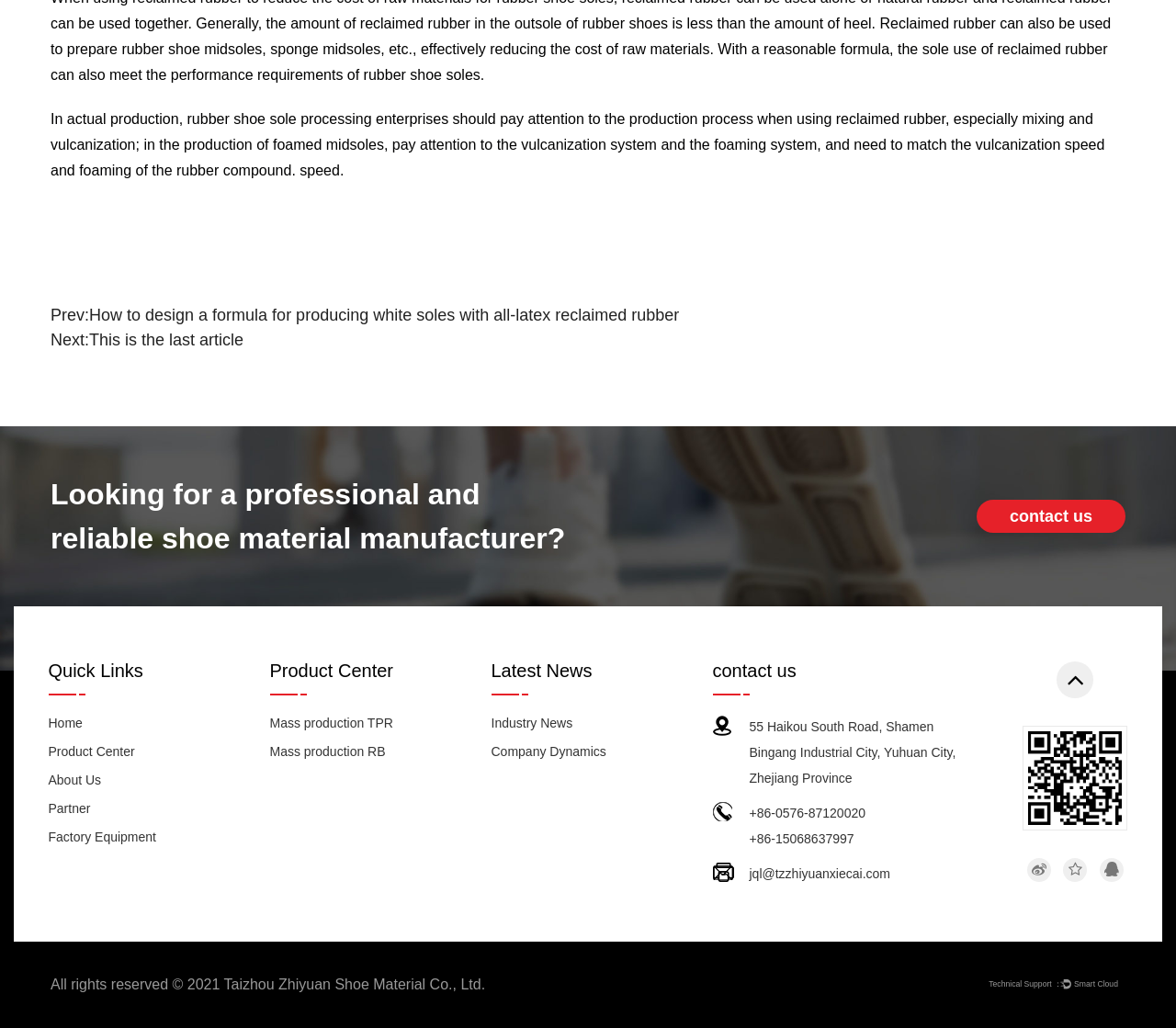Locate the bounding box coordinates of the element you need to click to accomplish the task described by this instruction: "Check the company address".

[0.637, 0.699, 0.813, 0.764]